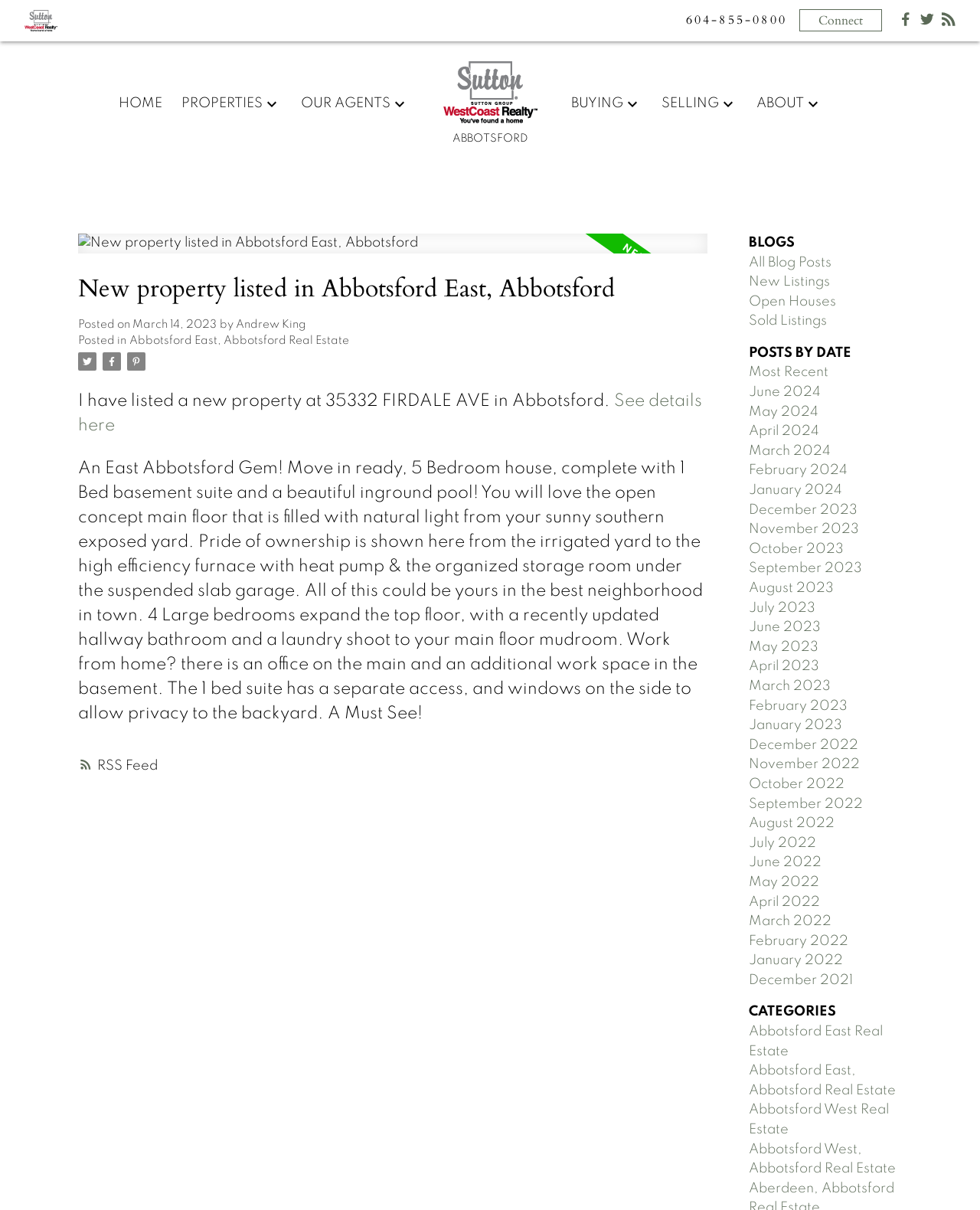Please provide a comprehensive response to the question below by analyzing the image: 
Who is the author of the blog post?

The author of the blog post is Andrew King, as mentioned in the blog post metadata, which says 'Posted by Andrew King'.